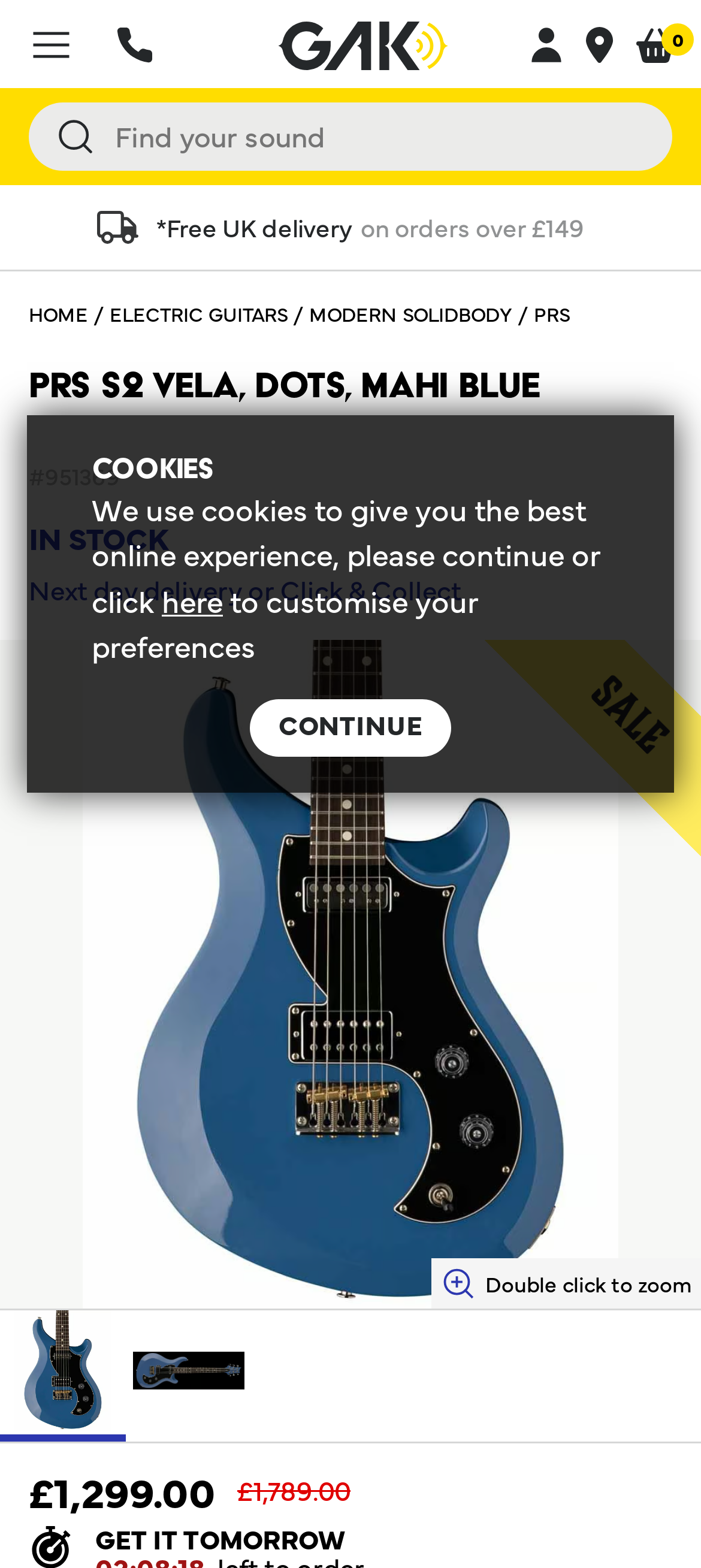What is the color of the PRS S2 Vela guitar?
Answer the question with a single word or phrase derived from the image.

Mahi Blue